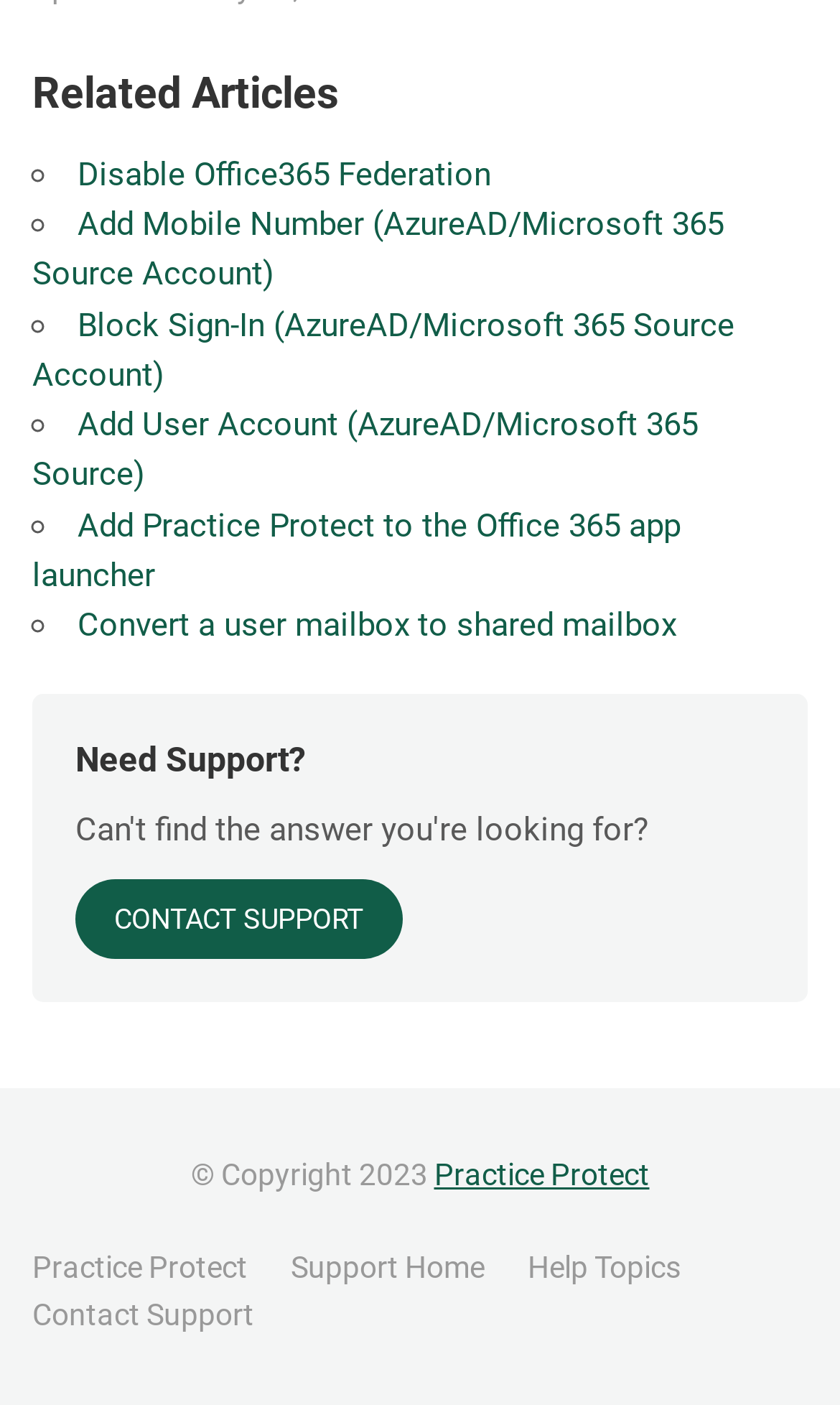Identify the bounding box coordinates of the region that should be clicked to execute the following instruction: "Go to Support Home".

[0.346, 0.89, 0.577, 0.915]